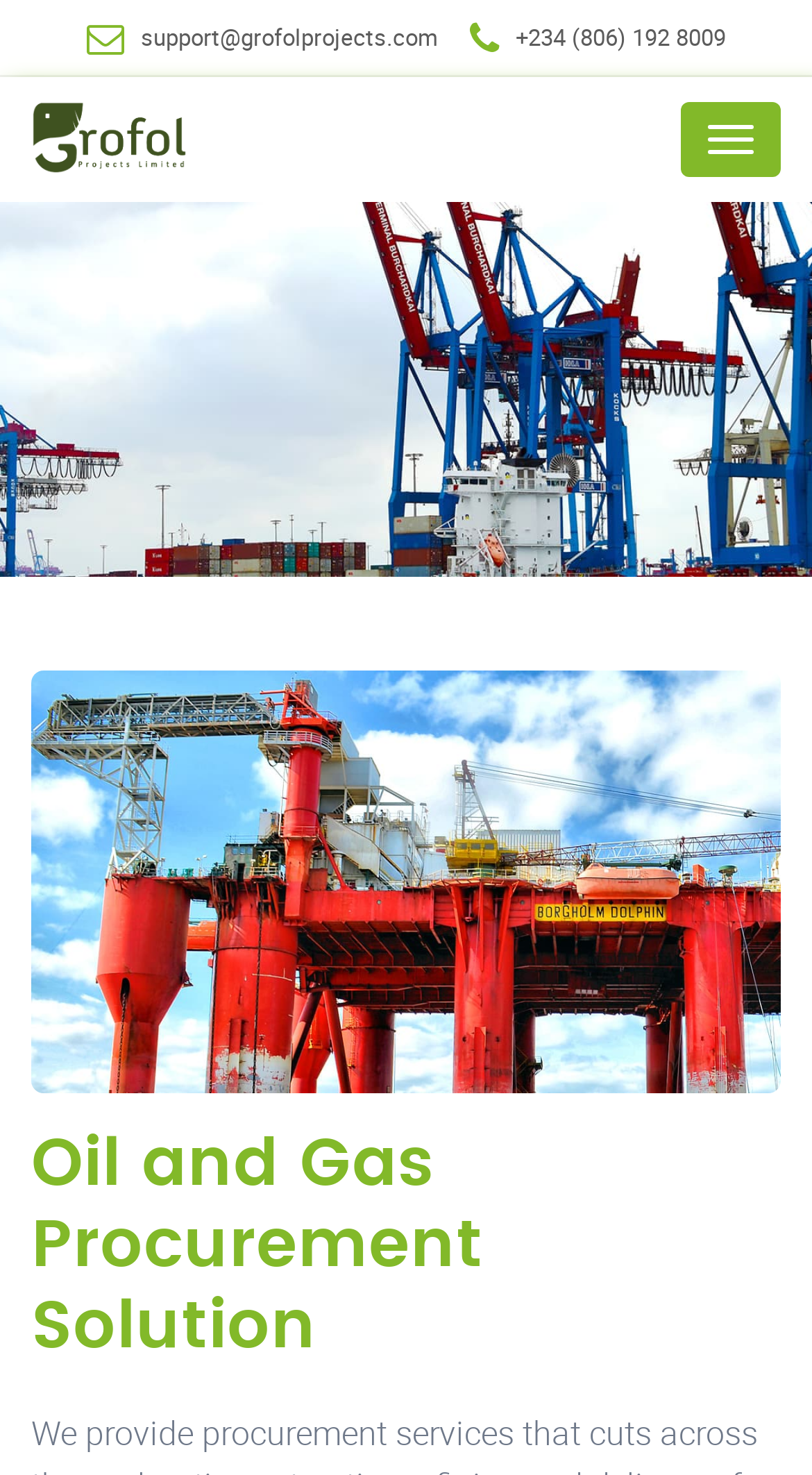Locate the primary heading on the webpage and return its text.

Oil and Gas Procurement Solution